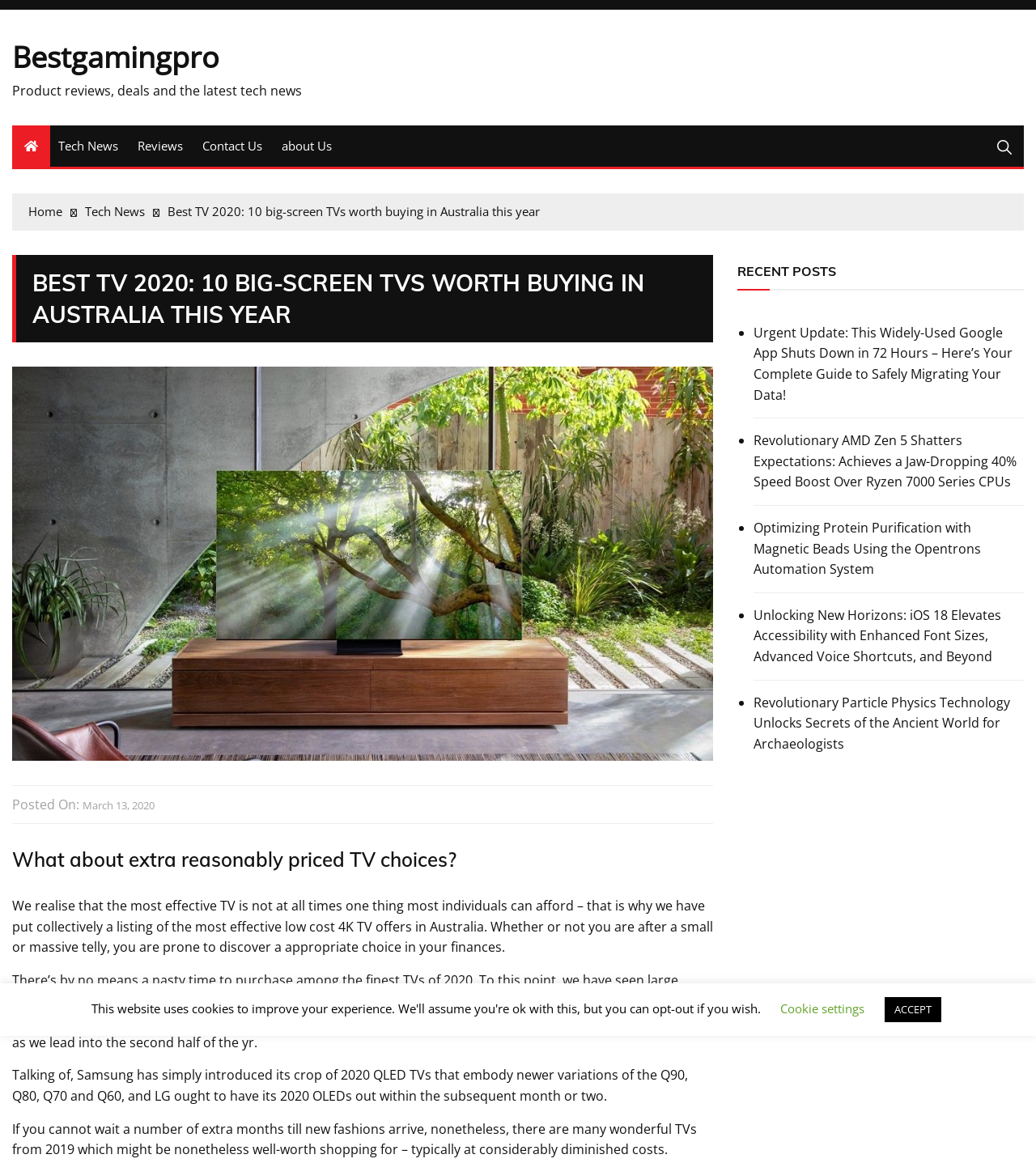Identify the bounding box coordinates of the specific part of the webpage to click to complete this instruction: "Read the 'Best TV 2020' article".

[0.162, 0.173, 0.521, 0.19]